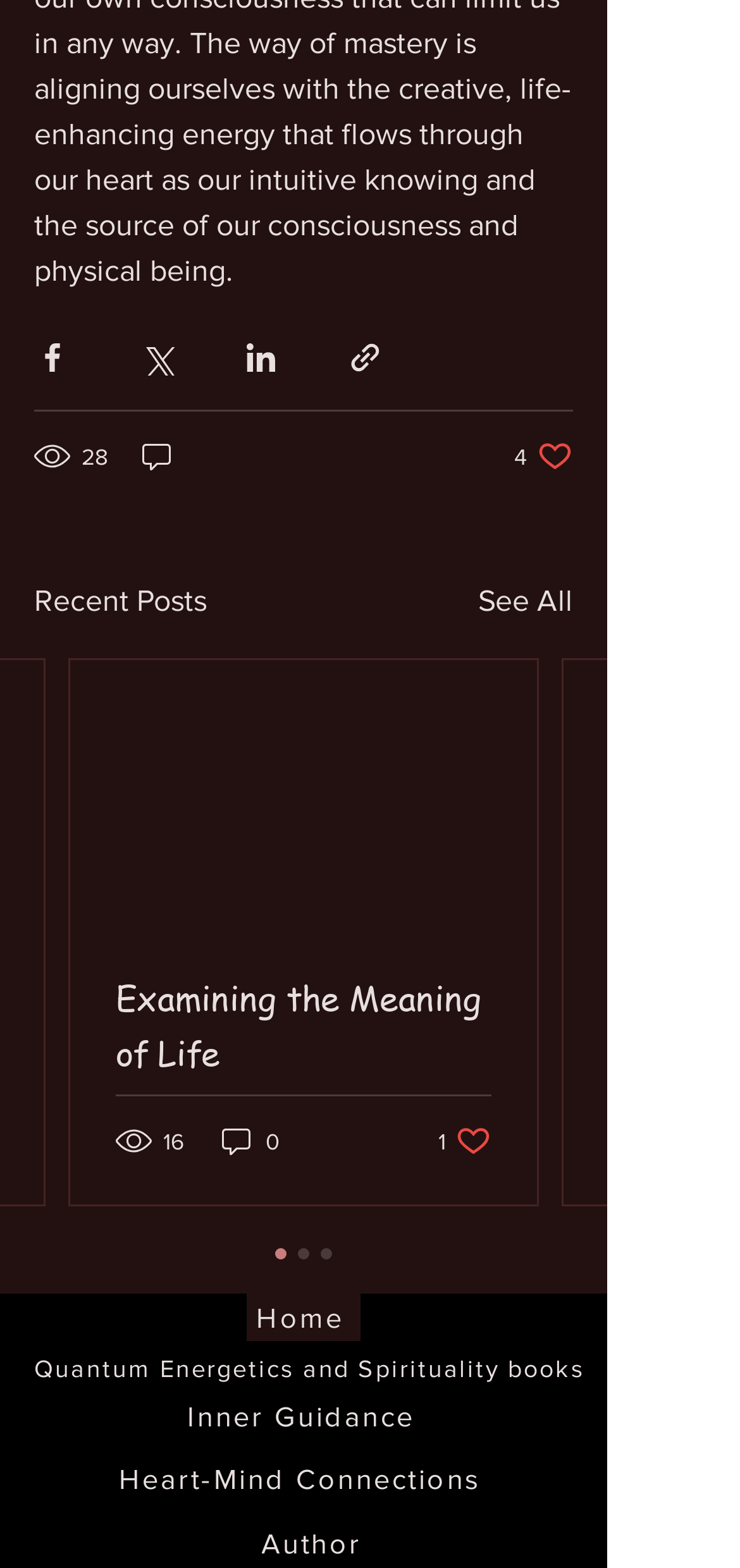Find the bounding box coordinates of the clickable area that will achieve the following instruction: "View recent posts".

[0.046, 0.369, 0.279, 0.398]